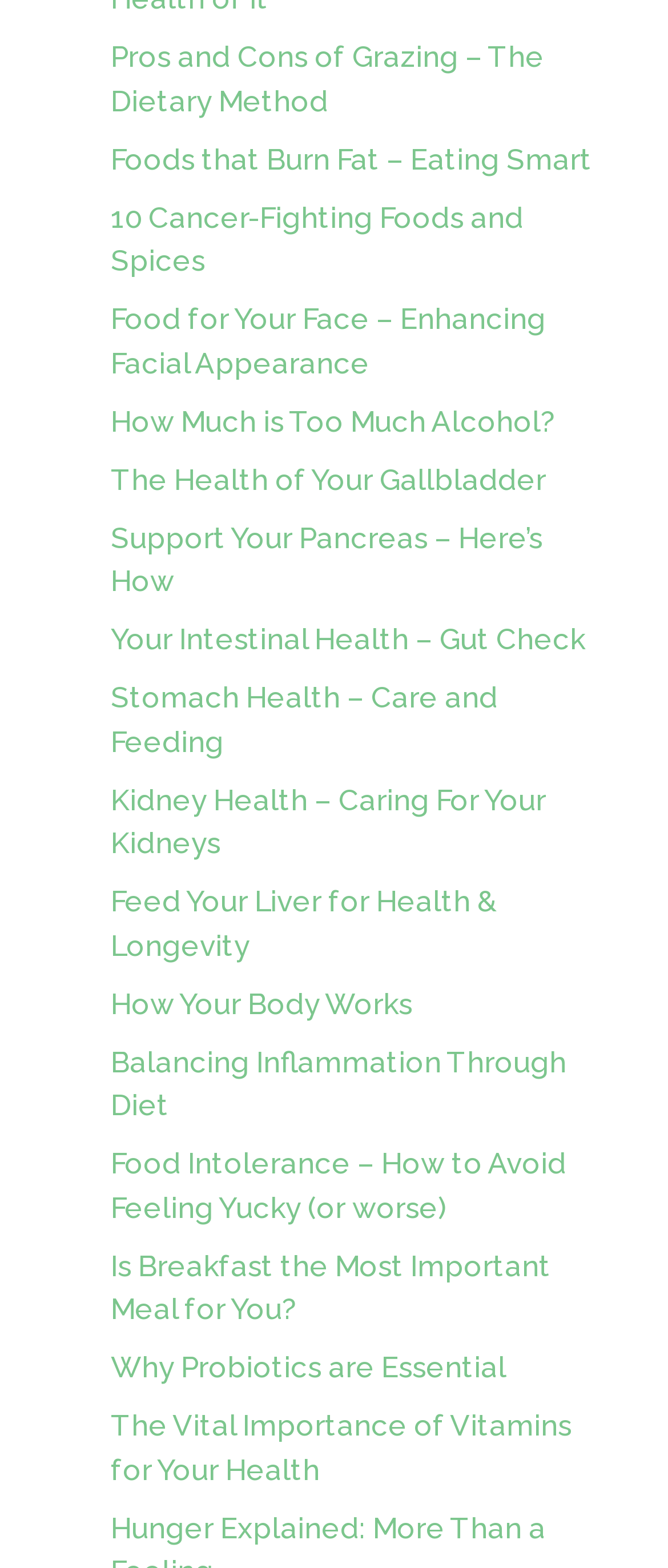How many links are on this webpage?
Refer to the screenshot and answer in one word or phrase.

17